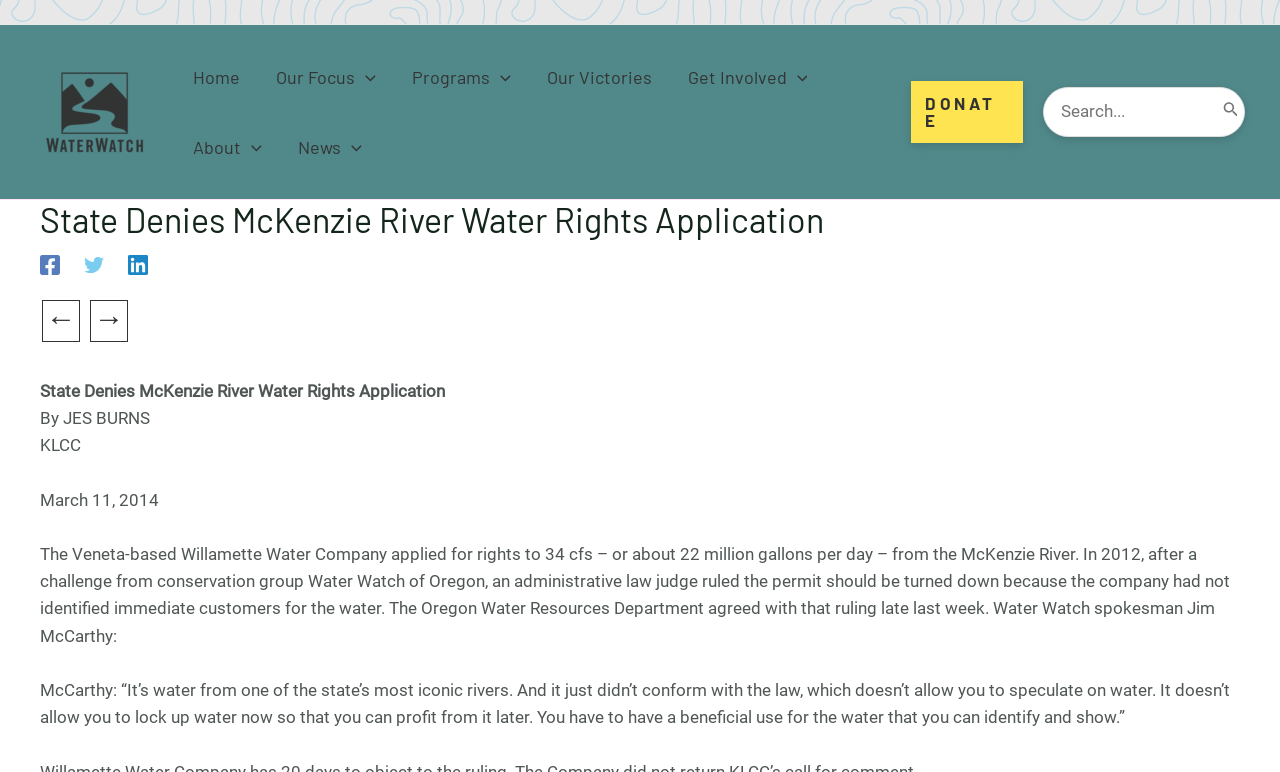Based on what you see in the screenshot, provide a thorough answer to this question: What is the date of the article?

I found the answer by looking at the text 'March 11, 2014' which is located below the main heading of the webpage, indicating that the article was published on March 11, 2014.